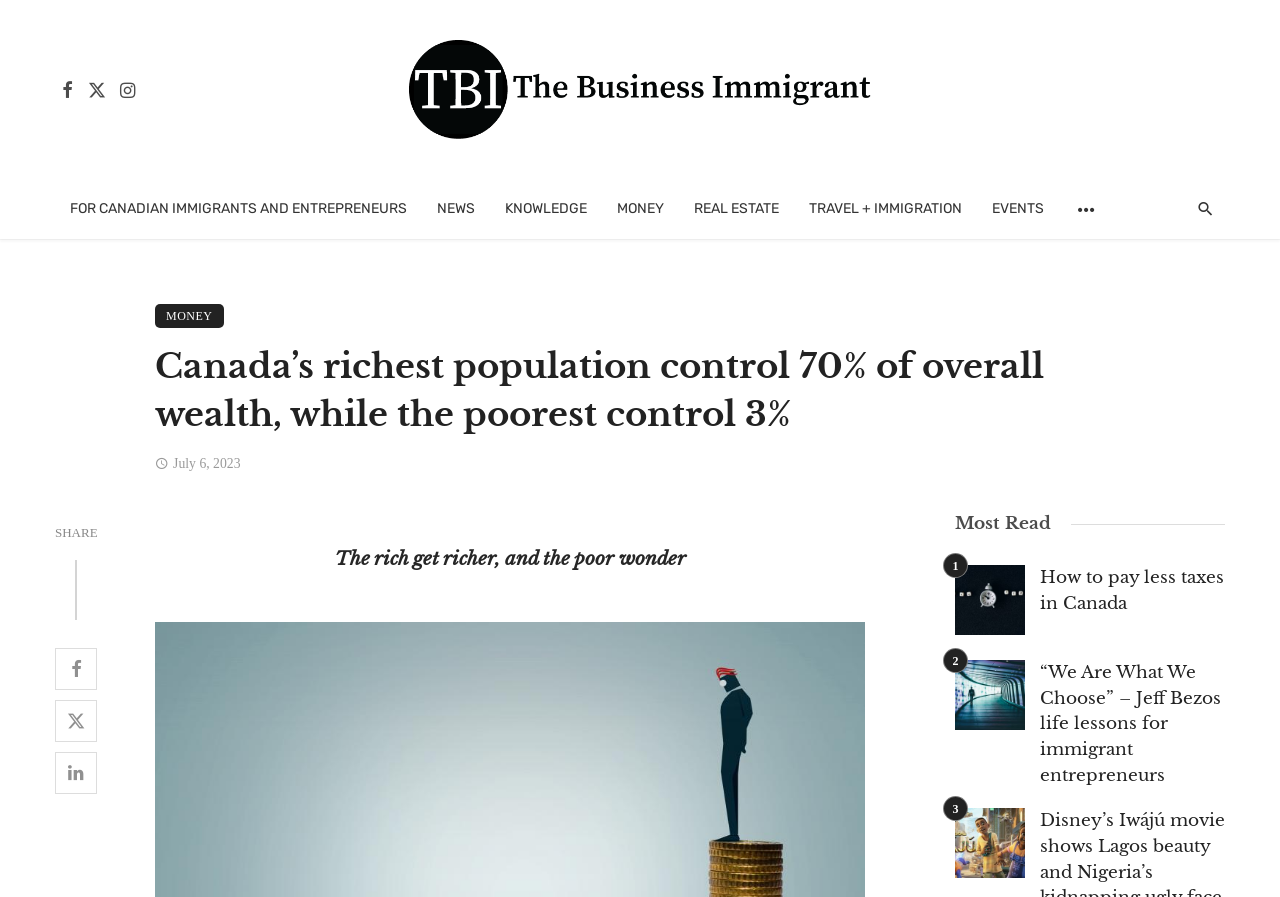Can you specify the bounding box coordinates of the area that needs to be clicked to fulfill the following instruction: "Read the article about Jeff Bezos life lessons for immigrant entrepreneurs"?

[0.812, 0.736, 0.957, 0.879]